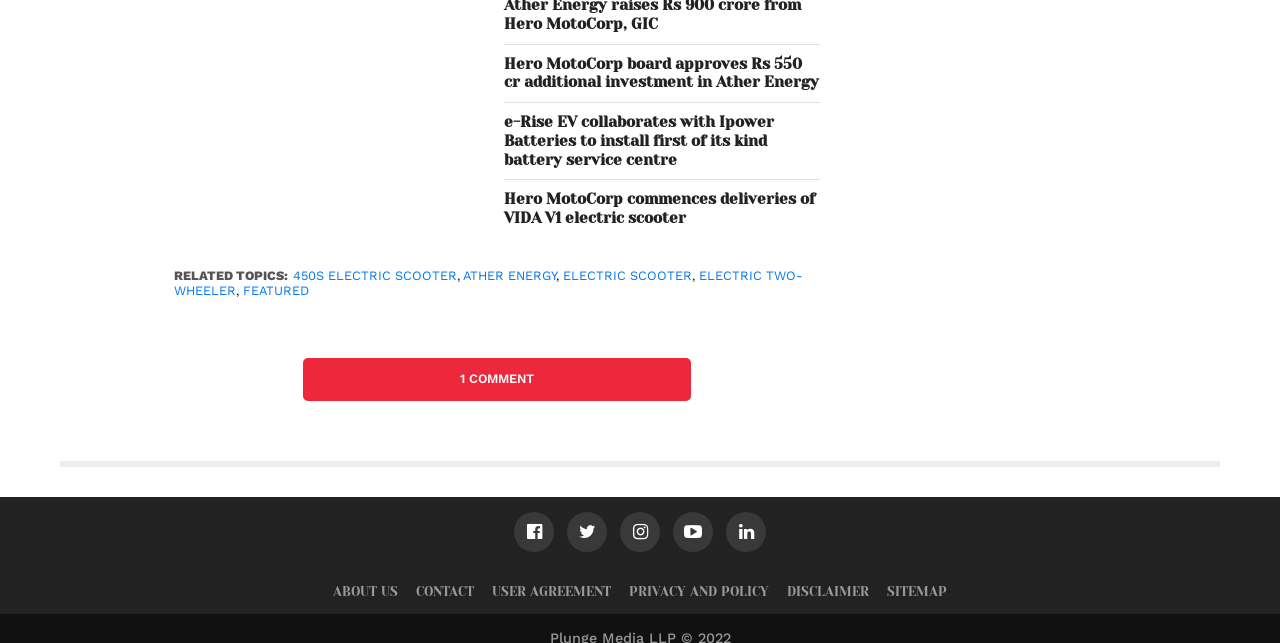What is the topic of the first link?
Using the image as a reference, give an elaborate response to the question.

The first link is 'Hero MotoCorp board approves Rs 550 cr additional investment in Ather Energy', so the topic is Hero MotoCorp.